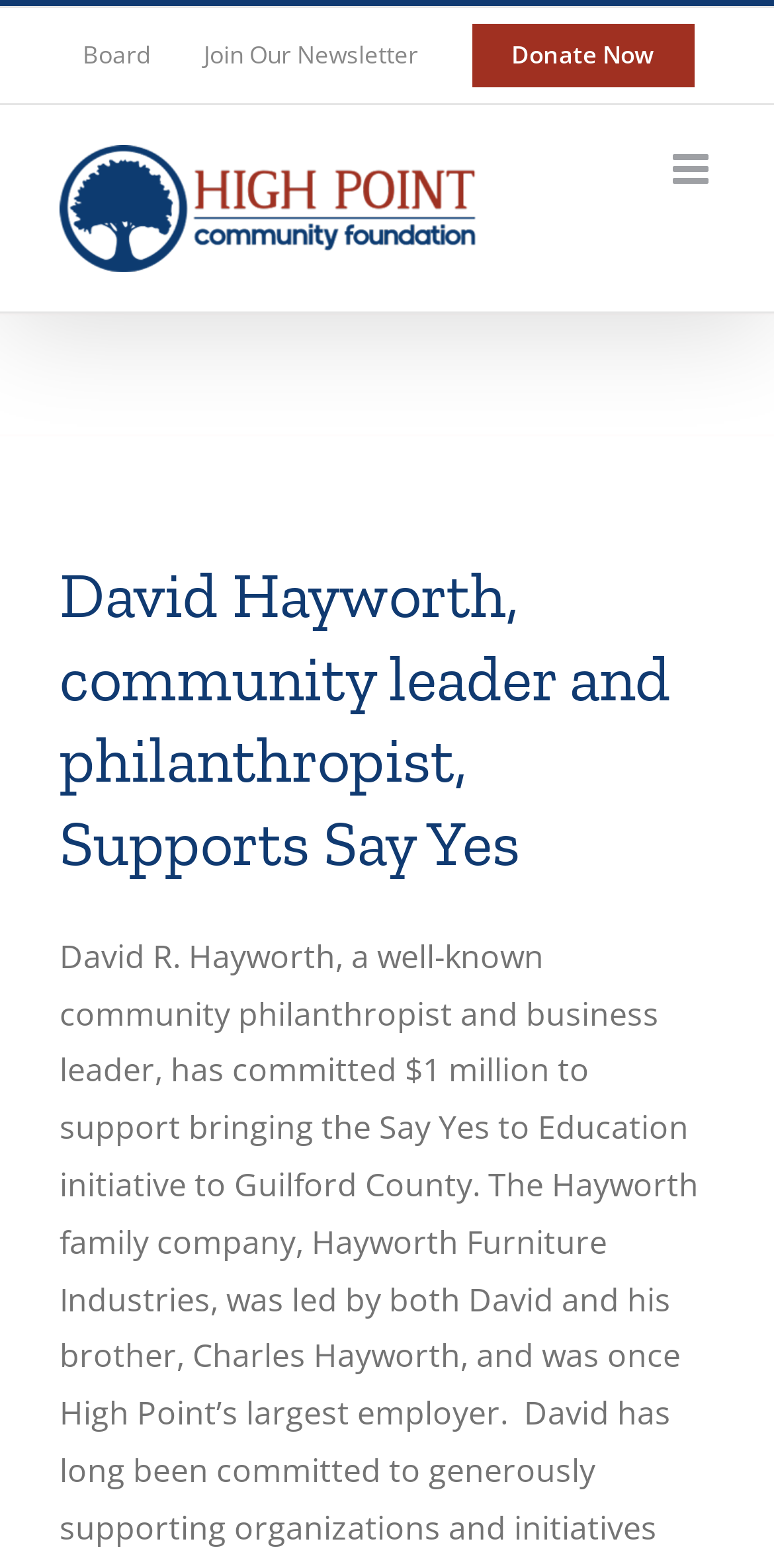Kindly respond to the following question with a single word or a brief phrase: 
Who is supporting the Say Yes to Education initiative?

David R. Hayworth